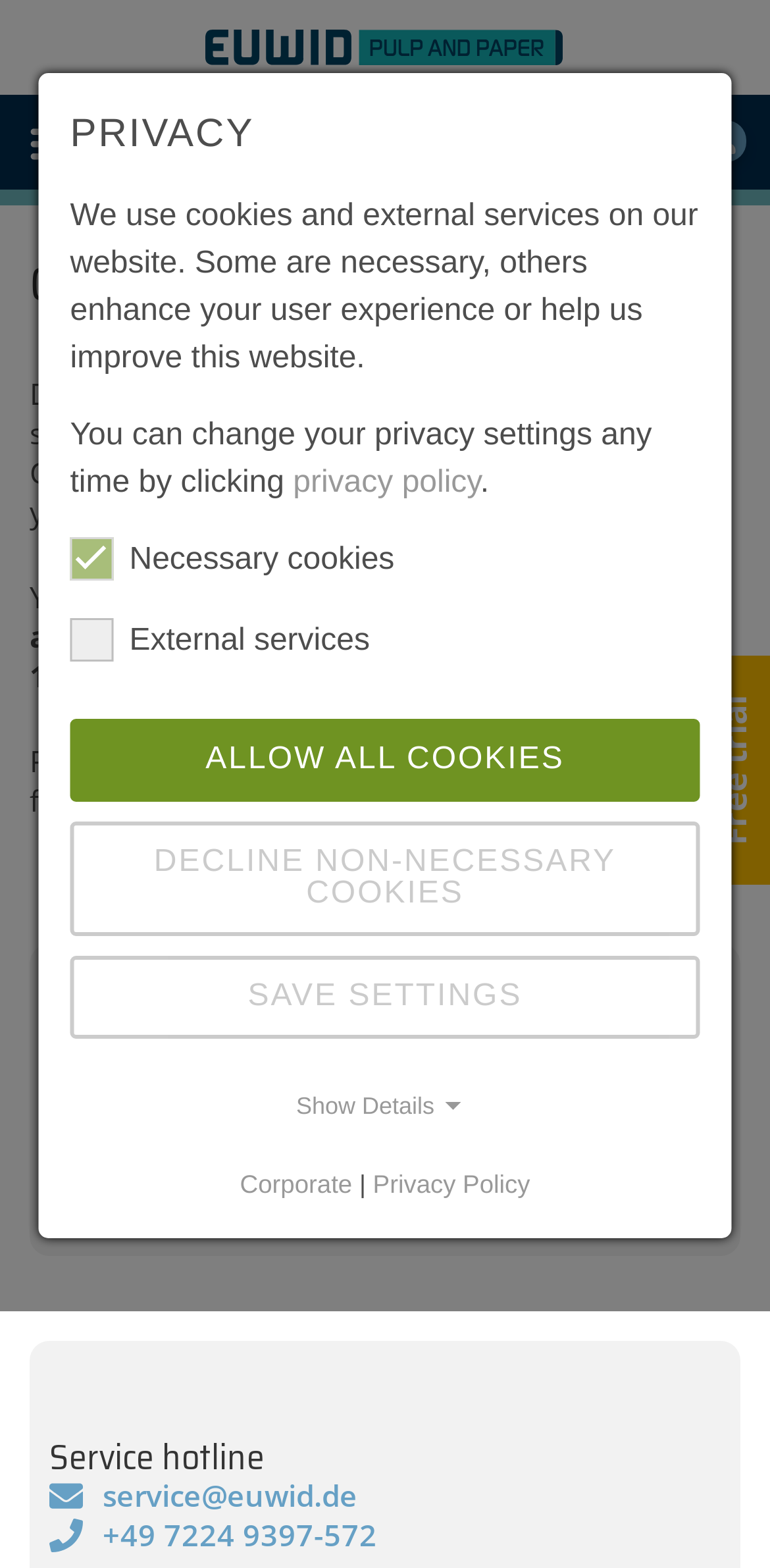What is the company name?
Please provide a single word or phrase based on the screenshot.

EUWID Europäischer Wirtschaftsdienst GmbH